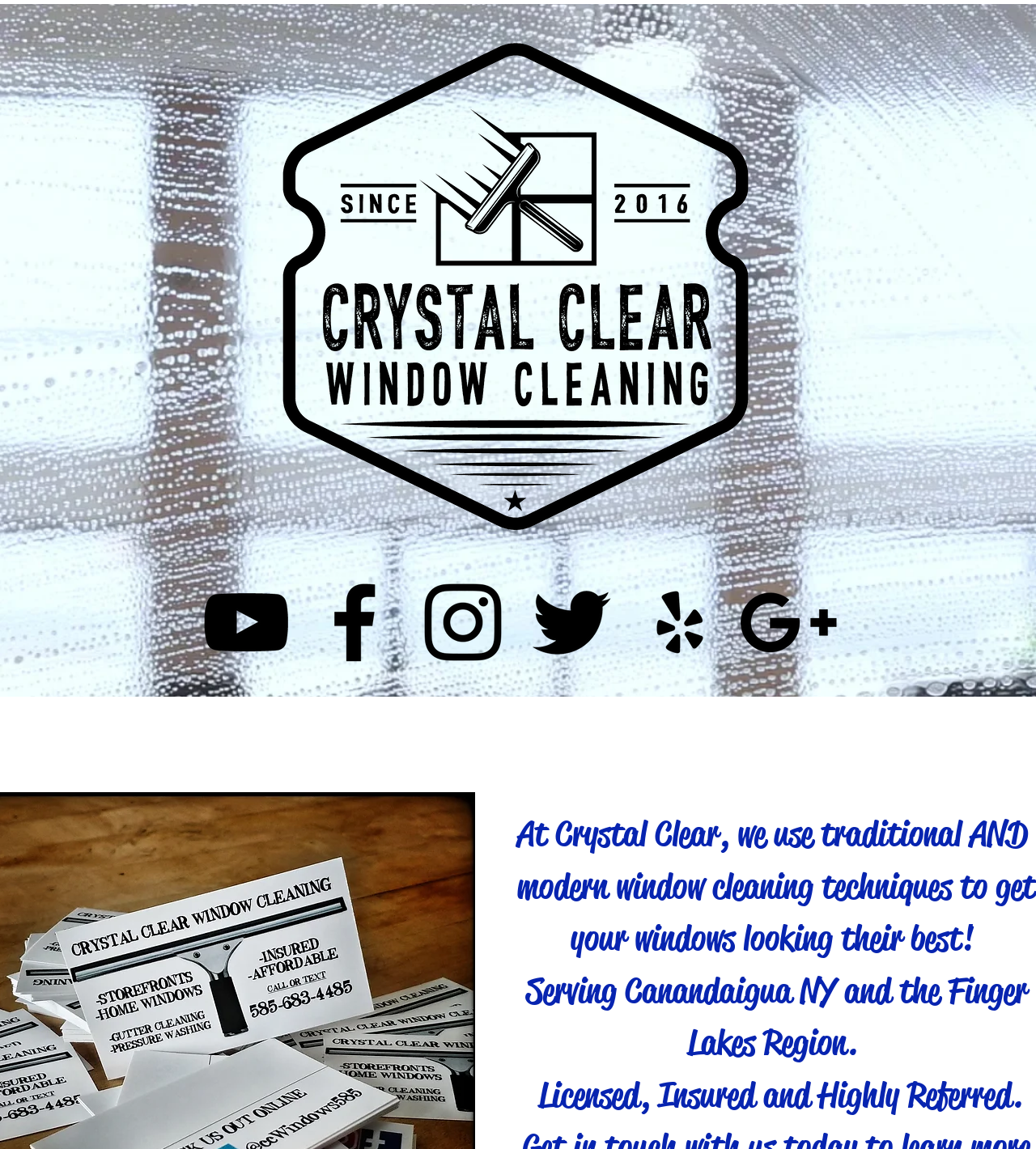Give a concise answer of one word or phrase to the question: 
What is the purpose of the company?

Window cleaning